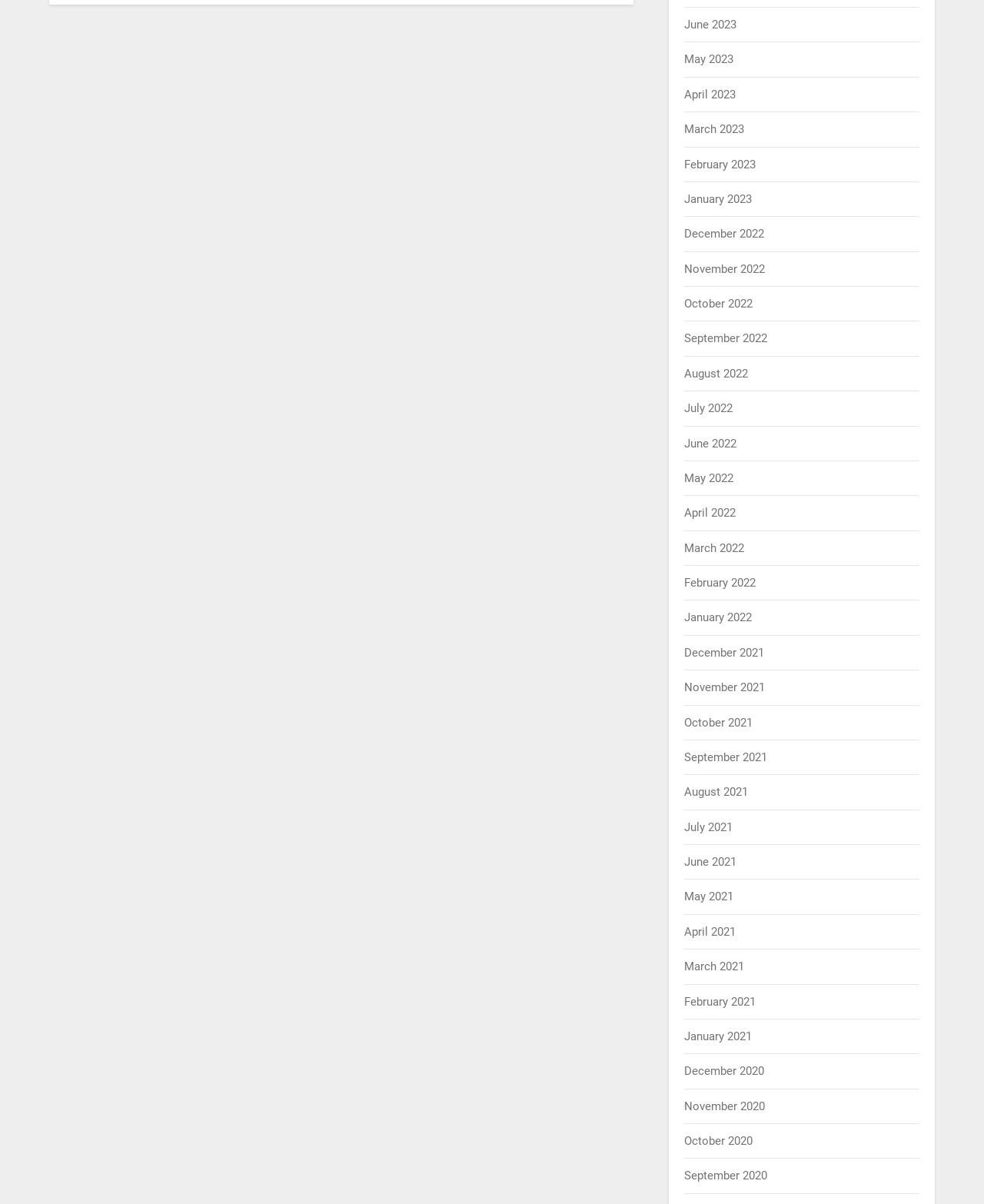Locate the bounding box coordinates of the clickable area to execute the instruction: "View June 2023". Provide the coordinates as four float numbers between 0 and 1, represented as [left, top, right, bottom].

[0.696, 0.015, 0.749, 0.026]